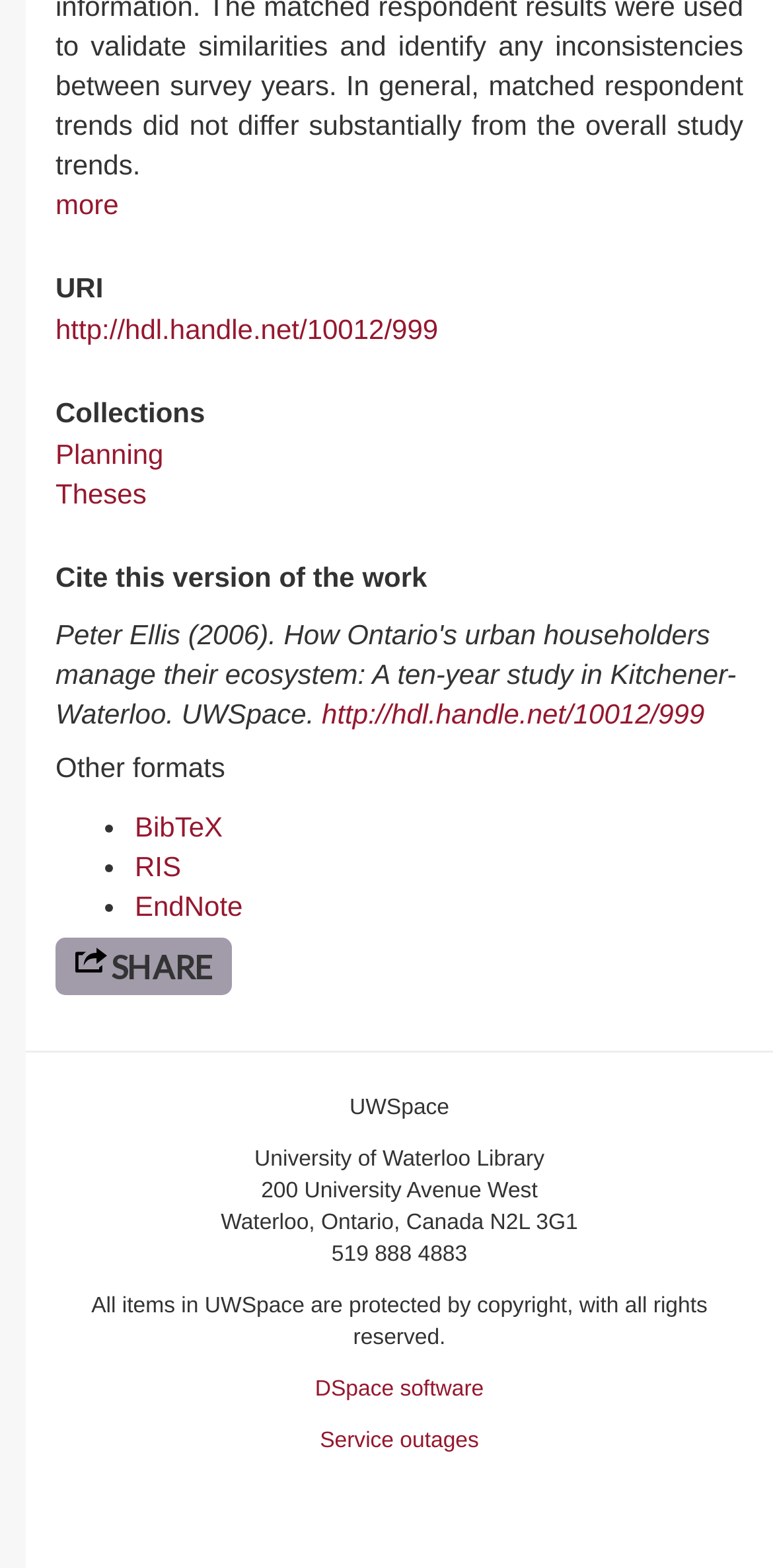Identify the bounding box coordinates of the element to click to follow this instruction: 'Click on the 'BibTeX' link'. Ensure the coordinates are four float values between 0 and 1, provided as [left, top, right, bottom].

[0.174, 0.517, 0.288, 0.537]